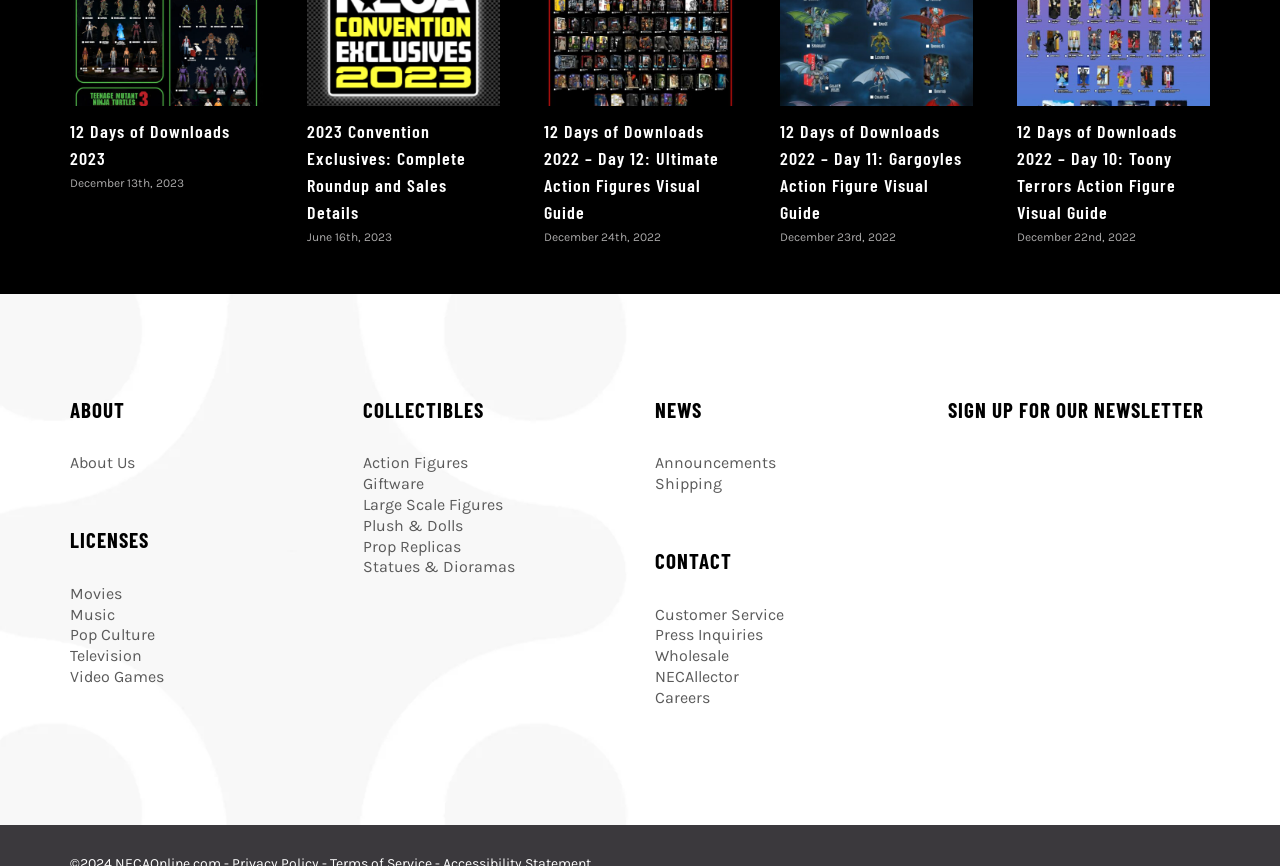How many days of downloads are listed?
Utilize the image to construct a detailed and well-explained answer.

I can see three headings with '12 Days of Downloads' in the title, each with a different year (2023, 2022) and day number (12, 11, 10). This suggests that there are three days of downloads listed.